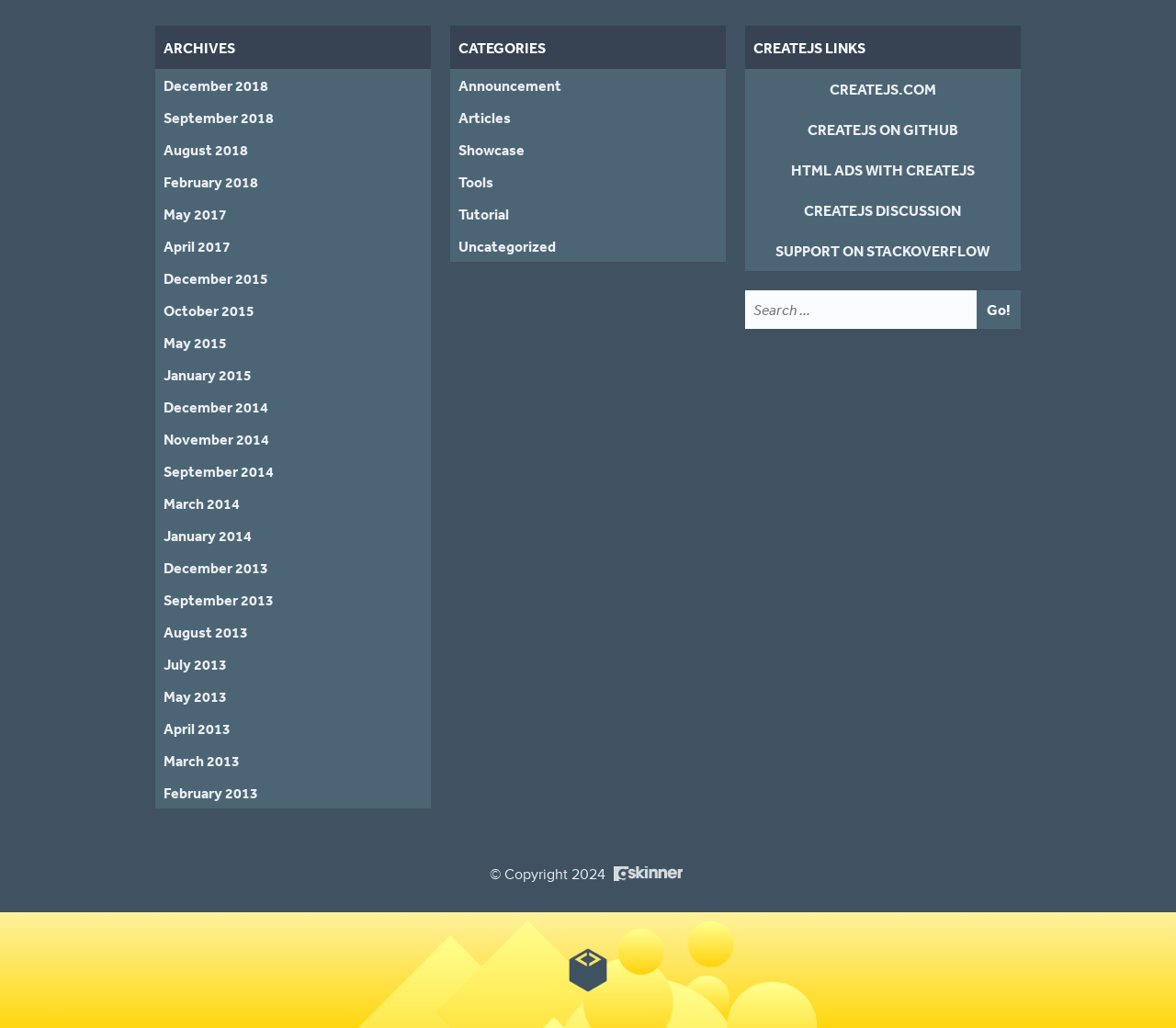Given the element description, predict the bounding box coordinates in the format (top-left x, top-left y, bottom-right x, bottom-right y). Make sure all values are between 0 and 1. Here is the element description: HTML Ads With CreateJS

[0.637, 0.15, 0.864, 0.181]